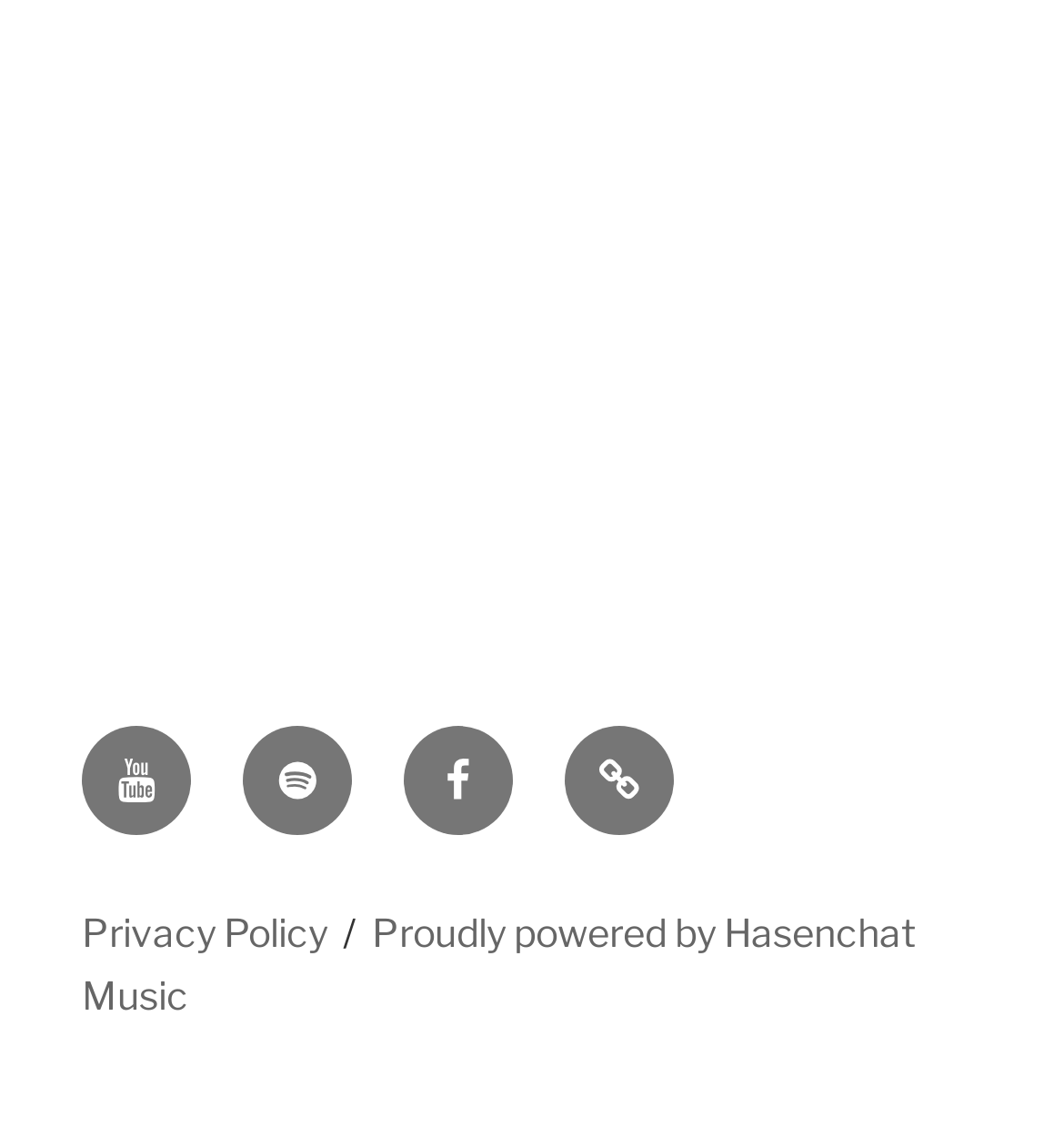How many links are below the social media links?
Look at the image and respond with a single word or a short phrase.

2